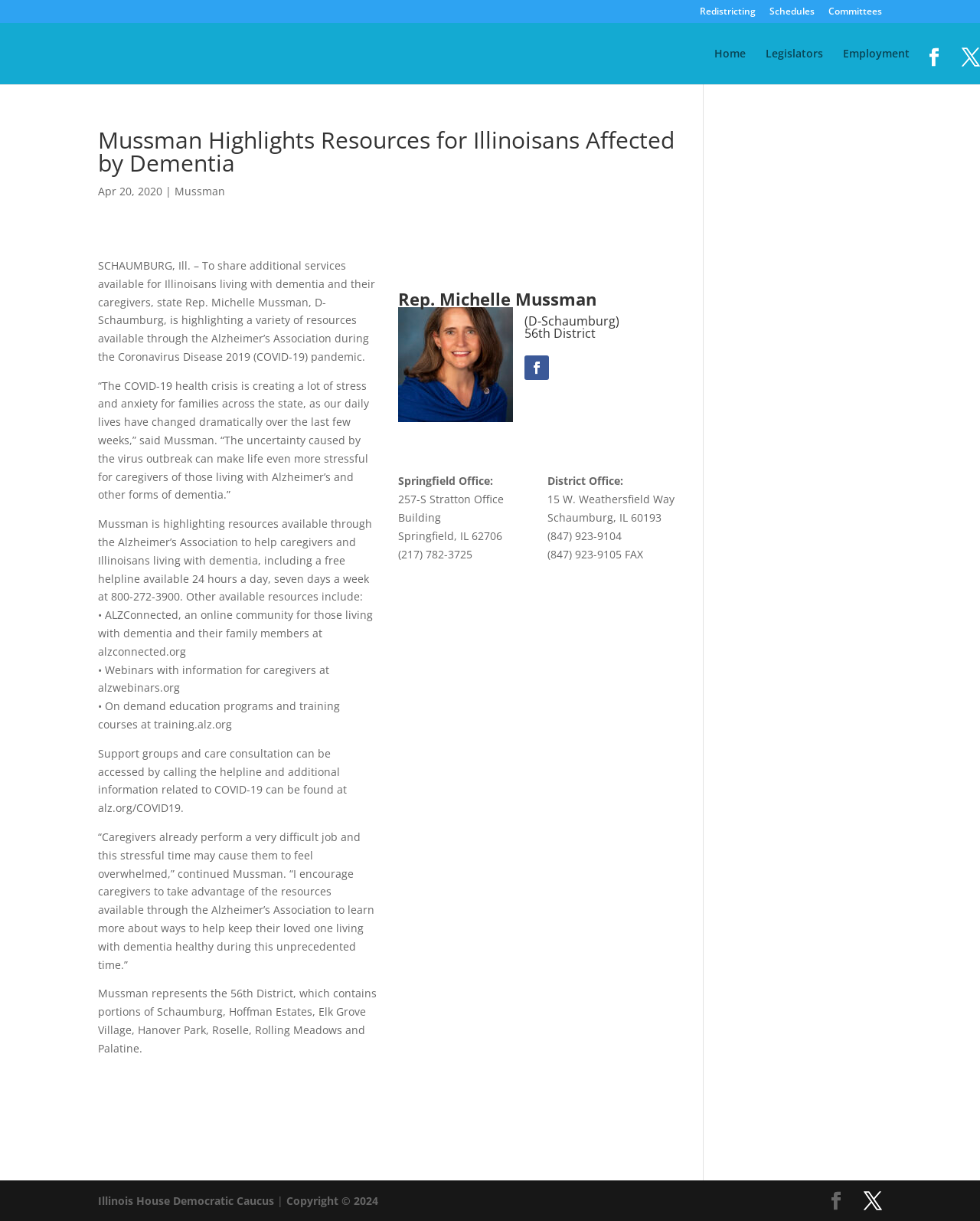Pinpoint the bounding box coordinates of the area that should be clicked to complete the following instruction: "Add to cart". The coordinates must be given as four float numbers between 0 and 1, i.e., [left, top, right, bottom].

None